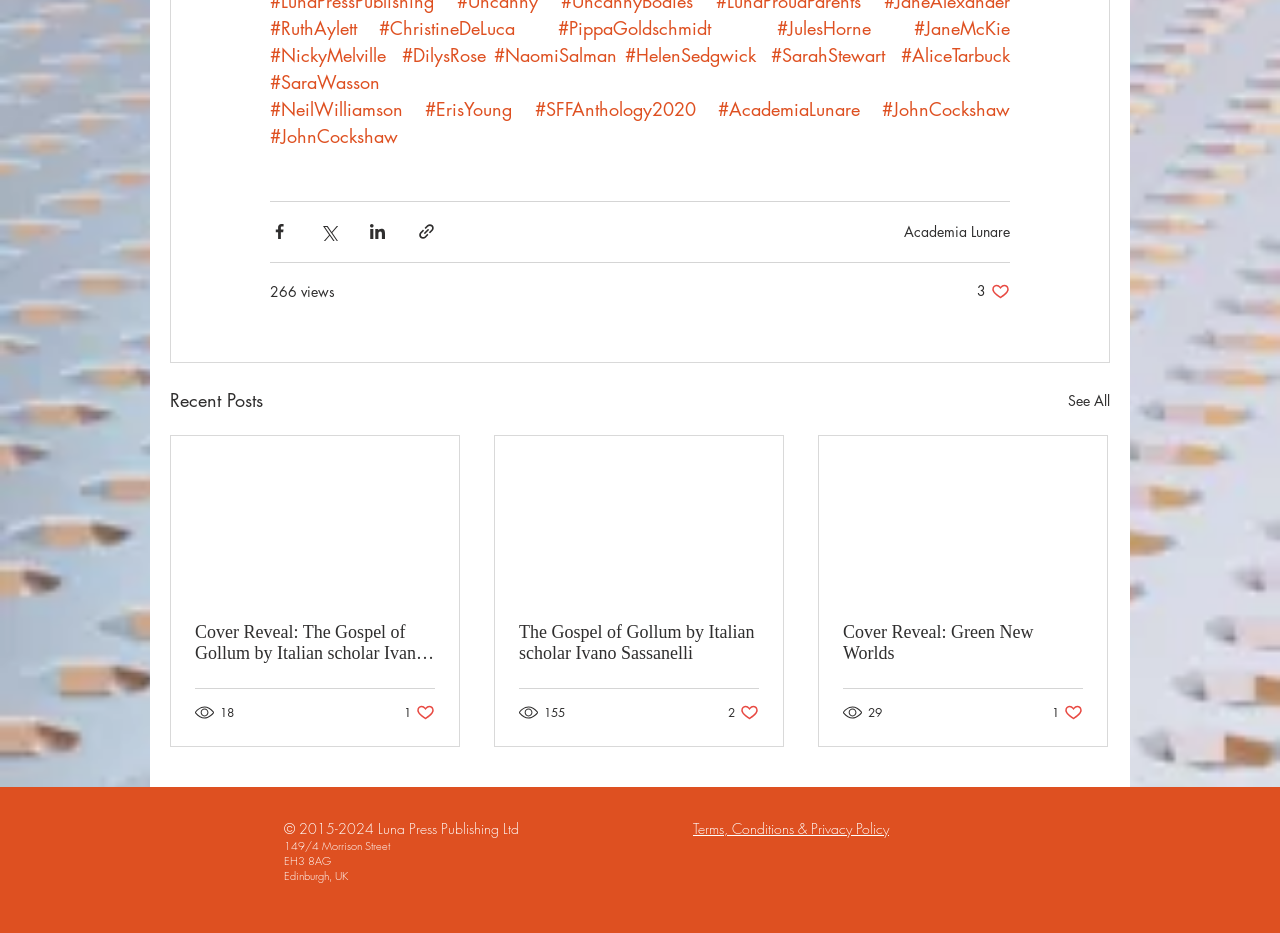What is the location of the publishing company?
Examine the image and provide an in-depth answer to the question.

I found the answer by looking at the footer section of the webpage, where the company's address is listed, including the city and country.